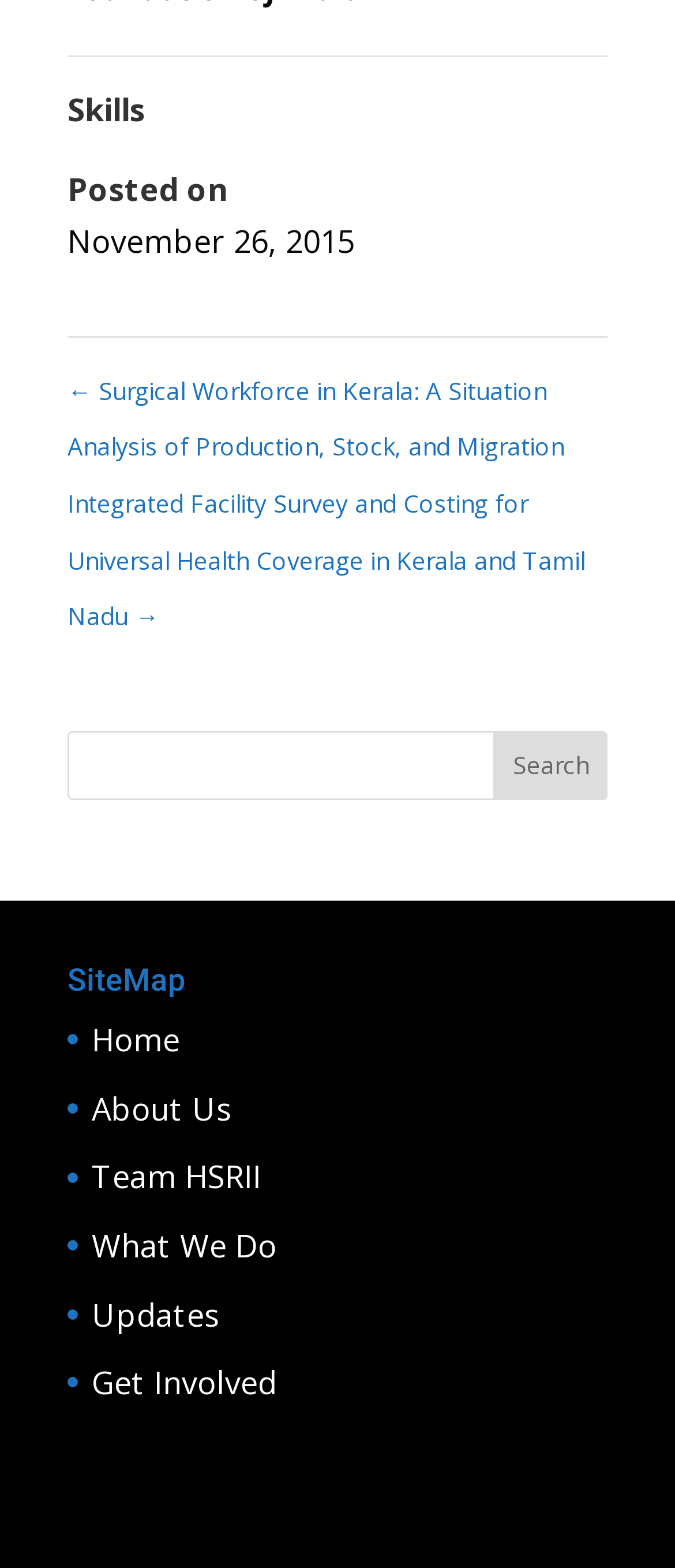Provide a one-word or short-phrase answer to the question:
What is the date of the posted article?

November 26, 2015